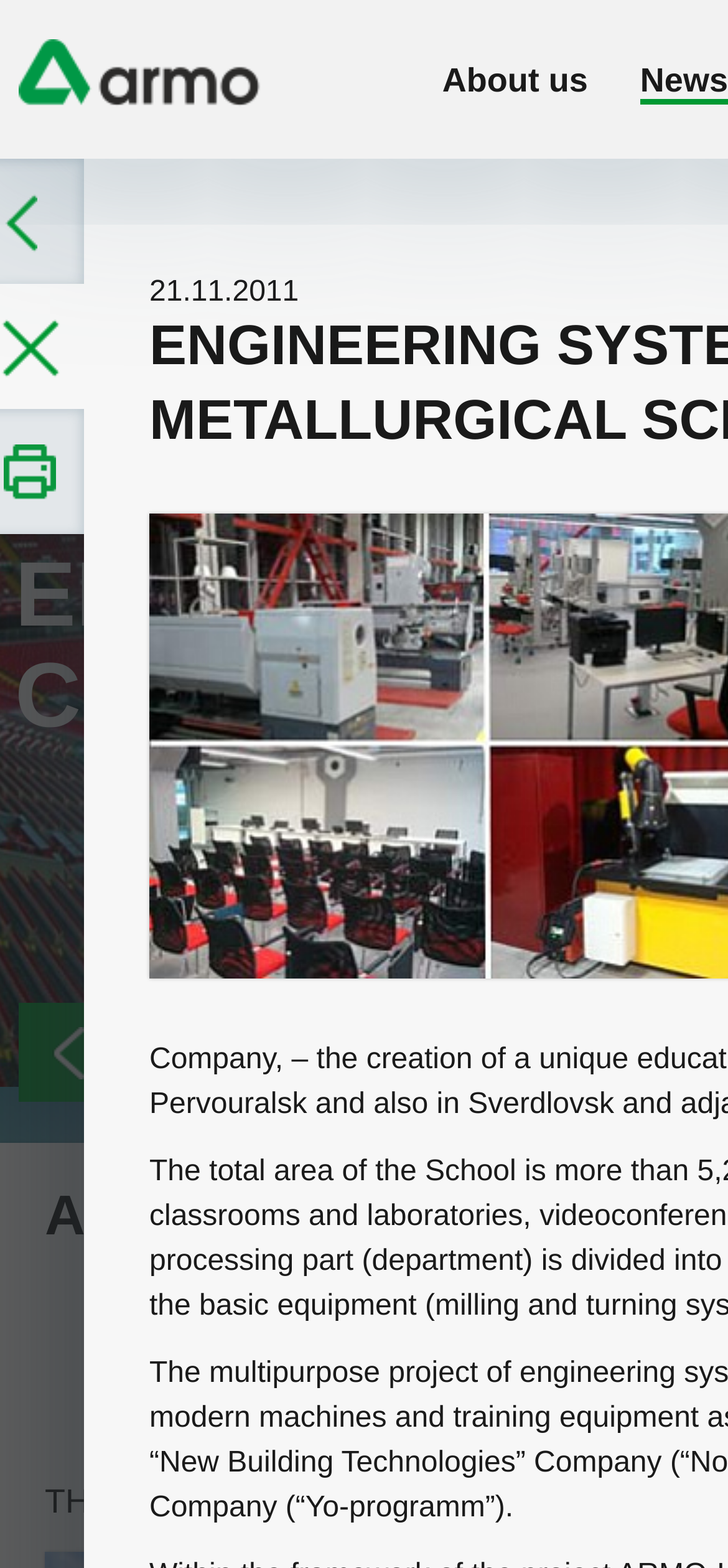What is the date mentioned on the webpage?
Based on the image, answer the question with as much detail as possible.

The date '21.11.2011' can be found in the middle of the webpage, which is a static text element with the specified bounding box coordinates.